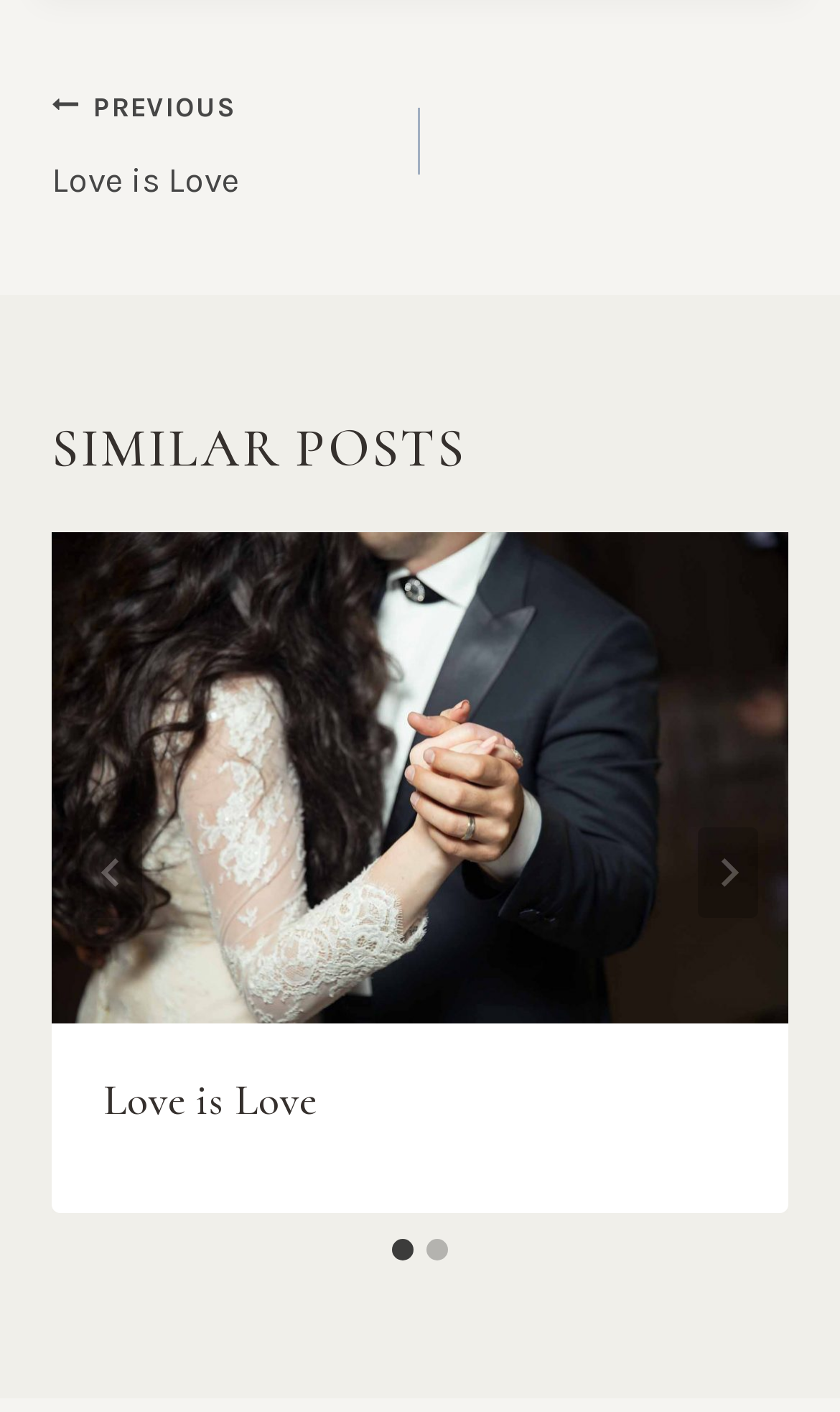Provide your answer to the question using just one word or phrase: What is the text of the heading above the post navigation?

POST NAVIGATION